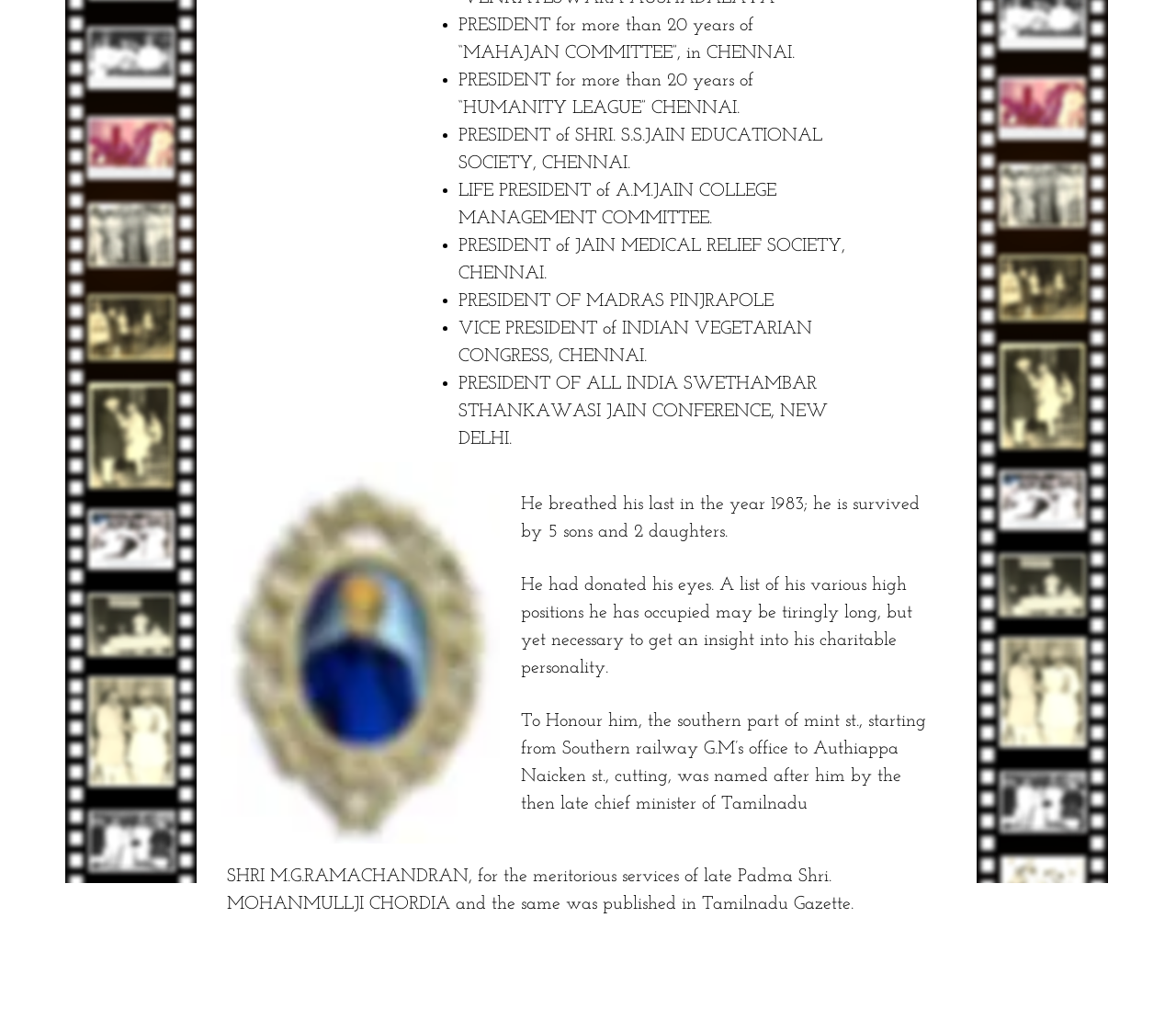Locate the bounding box of the UI element defined by this description: "aria-label="Instagram"". The coordinates should be given as four float numbers between 0 and 1, formatted as [left, top, right, bottom].

[0.504, 0.907, 0.534, 0.942]